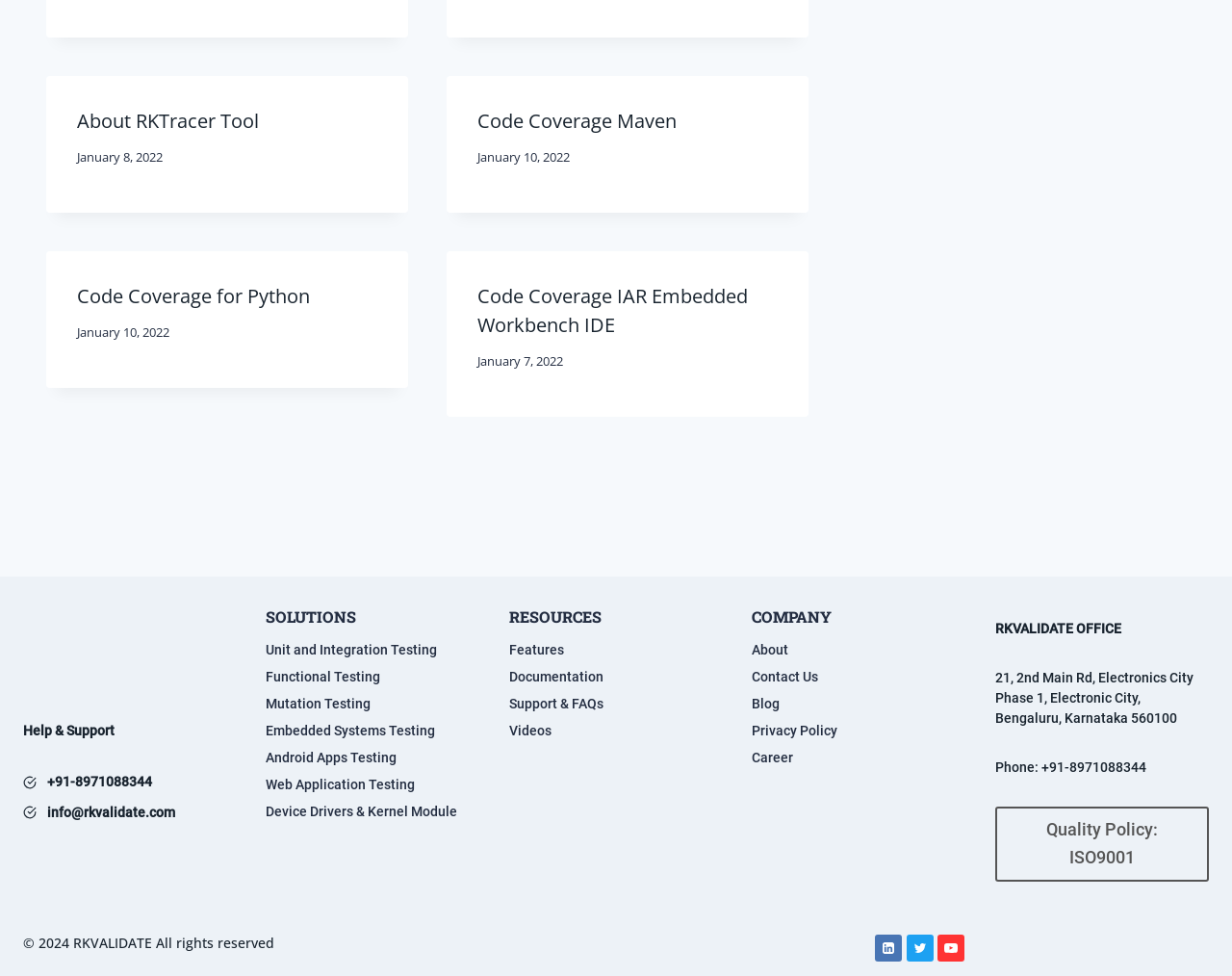Identify the bounding box coordinates for the region to click in order to carry out this instruction: "Contact Us". Provide the coordinates using four float numbers between 0 and 1, formatted as [left, top, right, bottom].

[0.61, 0.68, 0.784, 0.707]